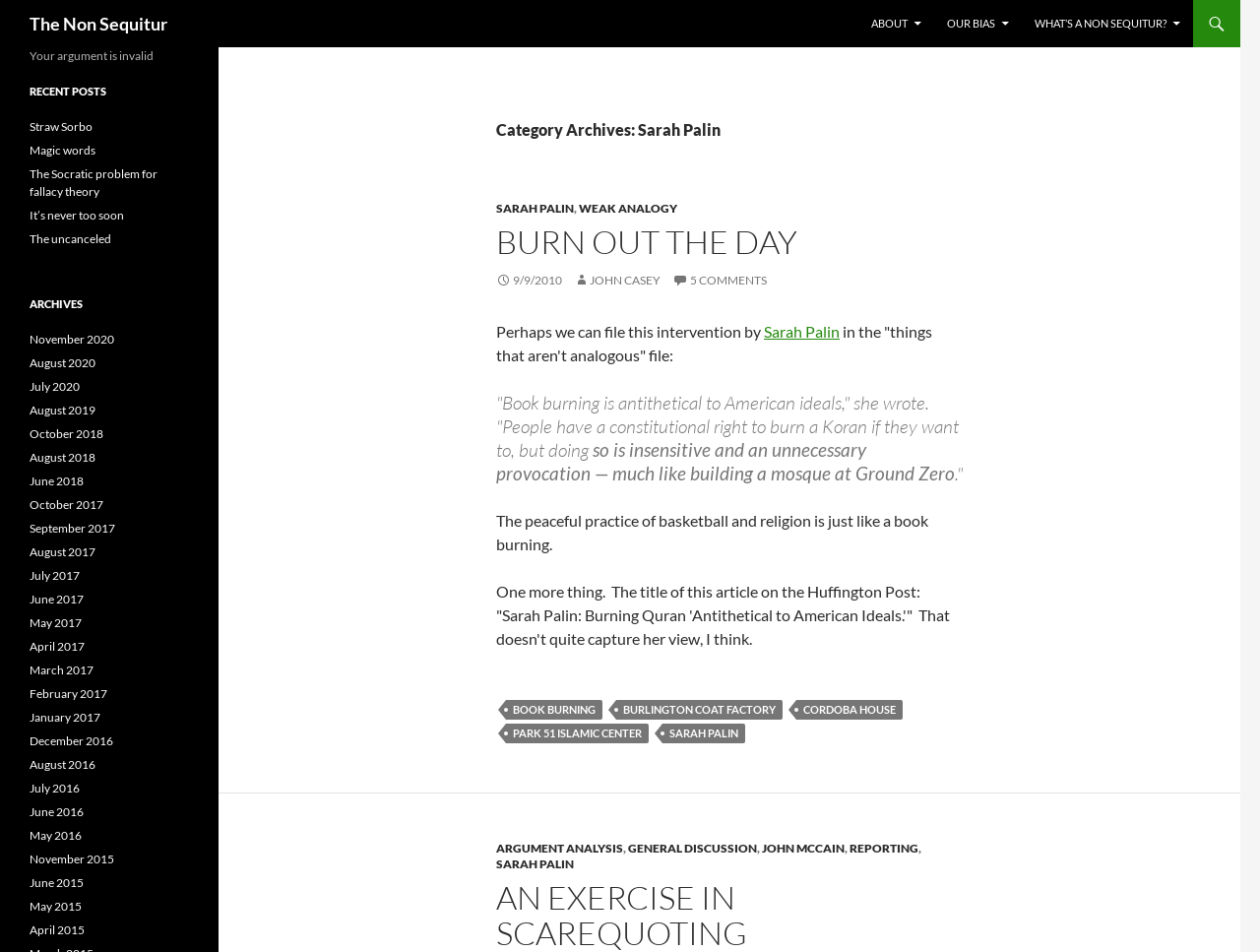With reference to the screenshot, provide a detailed response to the question below:
What is the date of the article?

The date of the article can be found in the link ' 9/9/2010' which is a subheading of the article section.